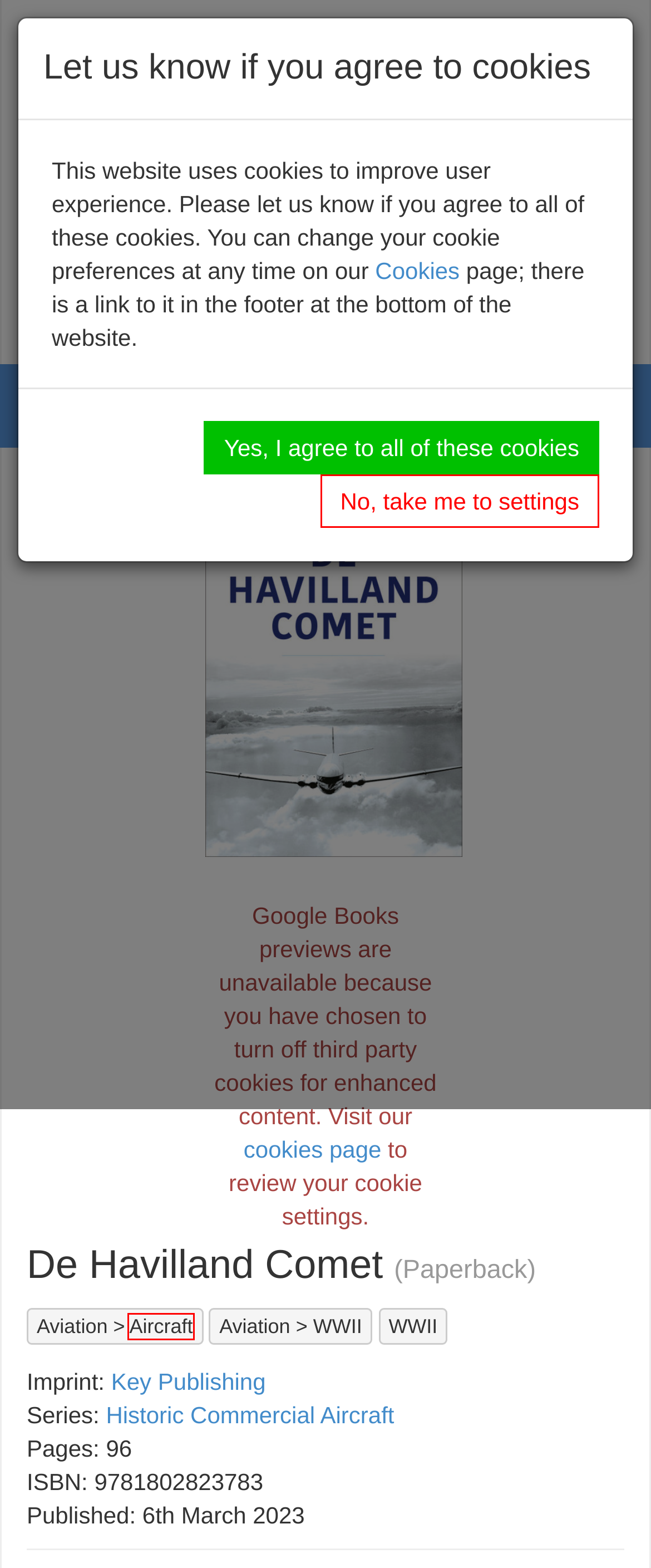Review the screenshot of a webpage that includes a red bounding box. Choose the webpage description that best matches the new webpage displayed after clicking the element within the bounding box. Here are the candidates:
A. Pen and Sword Books: Login
B. Pen and Sword Books: Write For Us
C. Pen and Sword Books: Subscriptions
D. Pen and Sword Books: Contact Us
E. Pen and Sword Books: WWII
F. Pen and Sword Books: Key Publishing Imprint
G. Pen and Sword Books: Military History and Nostalgia Book Publishers
H. Pen and Sword Books: Aircraft

H